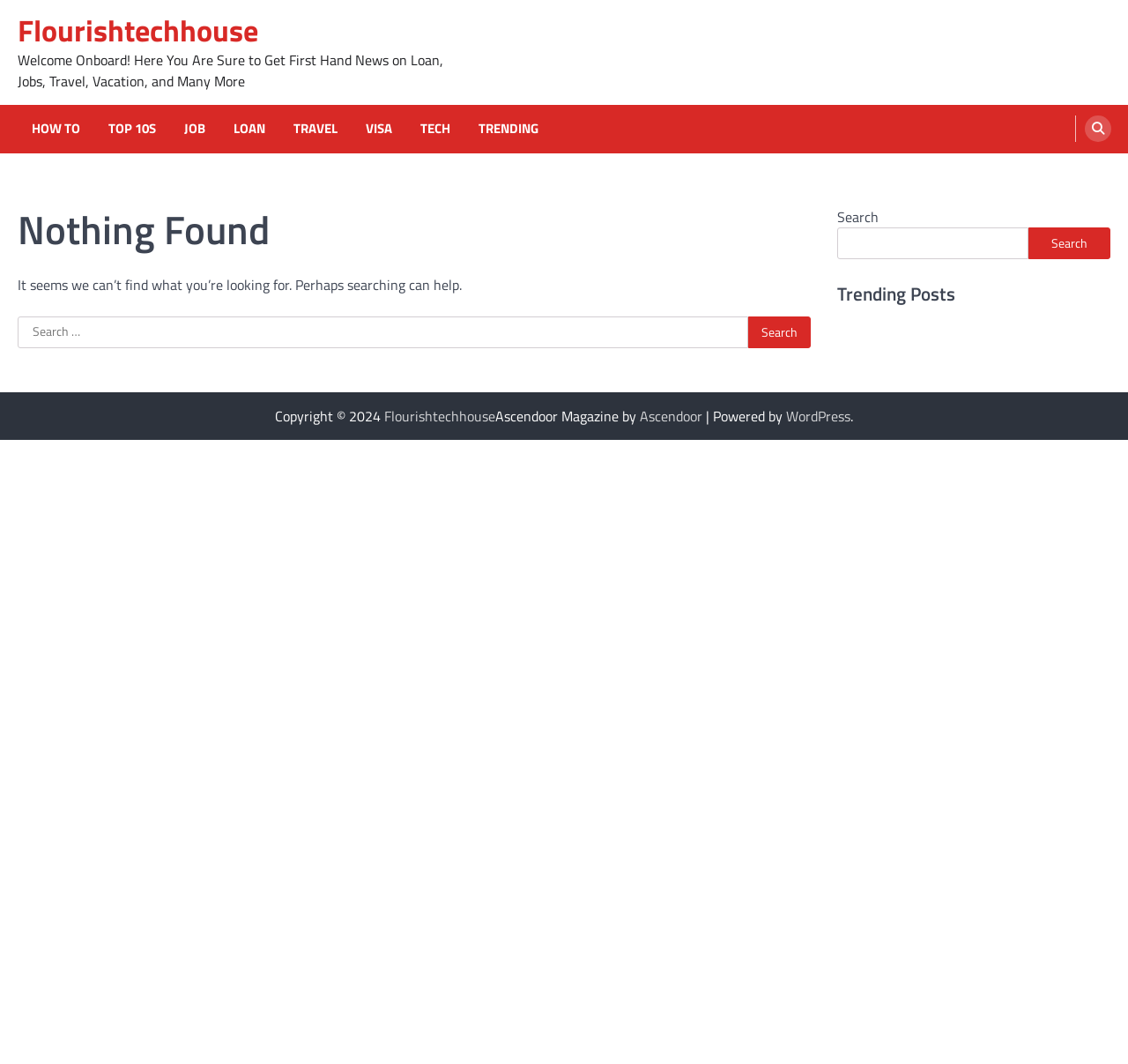Refer to the element description parent_node: Search for: value="Search" and identify the corresponding bounding box in the screenshot. Format the coordinates as (top-left x, top-left y, bottom-right x, bottom-right y) with values in the range of 0 to 1.

[0.663, 0.298, 0.719, 0.327]